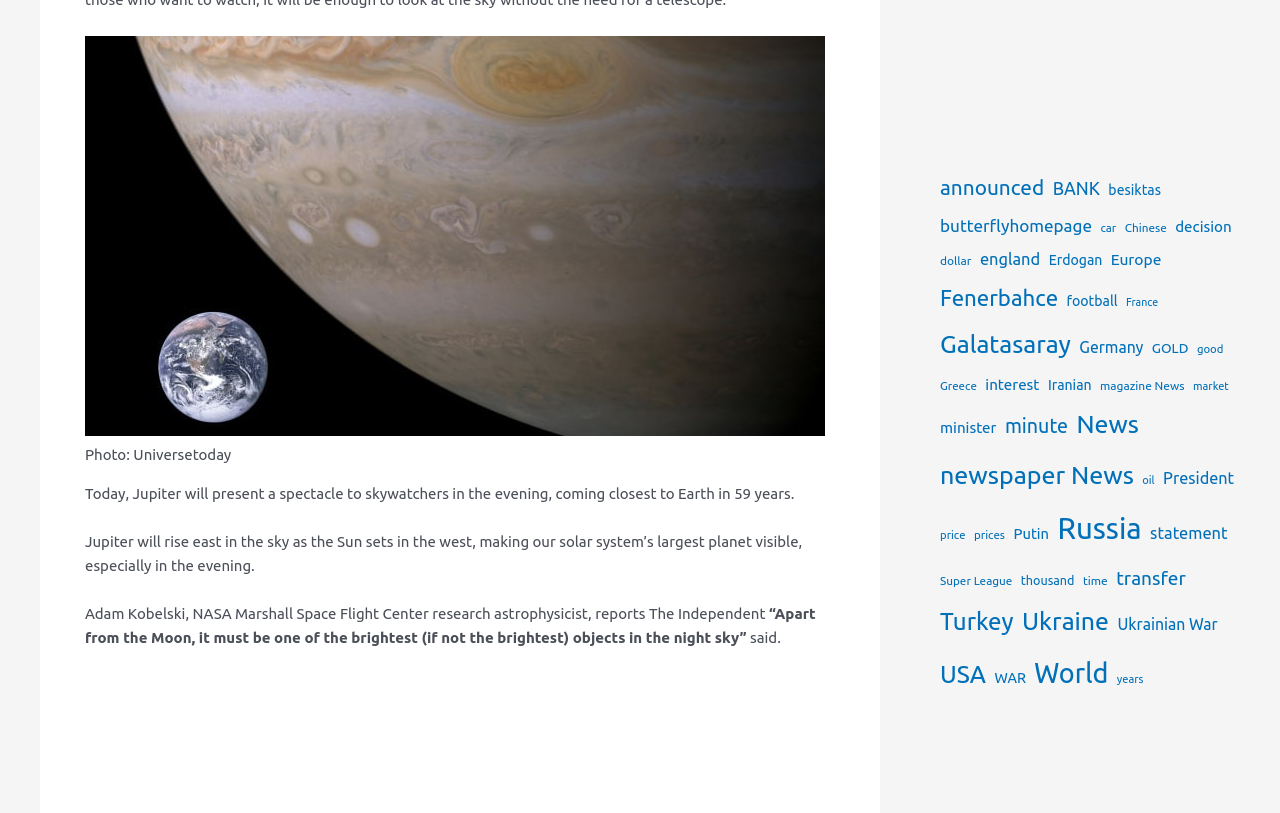Locate the bounding box coordinates of the clickable region necessary to complete the following instruction: "Learn more about the World news". Provide the coordinates in the format of four float numbers between 0 and 1, i.e., [left, top, right, bottom].

[0.808, 0.795, 0.866, 0.862]